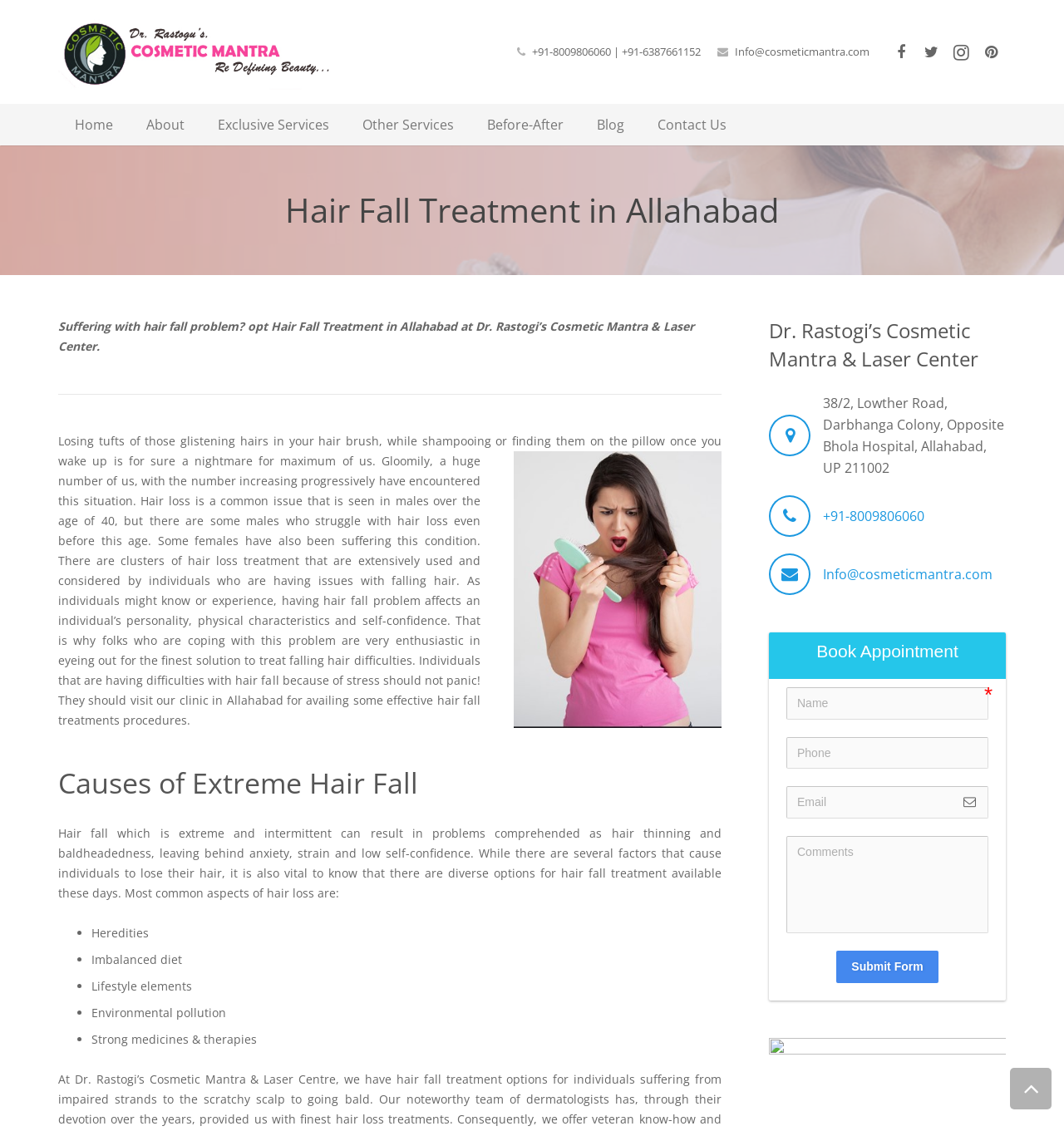Provide the bounding box coordinates of the HTML element this sentence describes: "Home".

[0.055, 0.092, 0.122, 0.129]